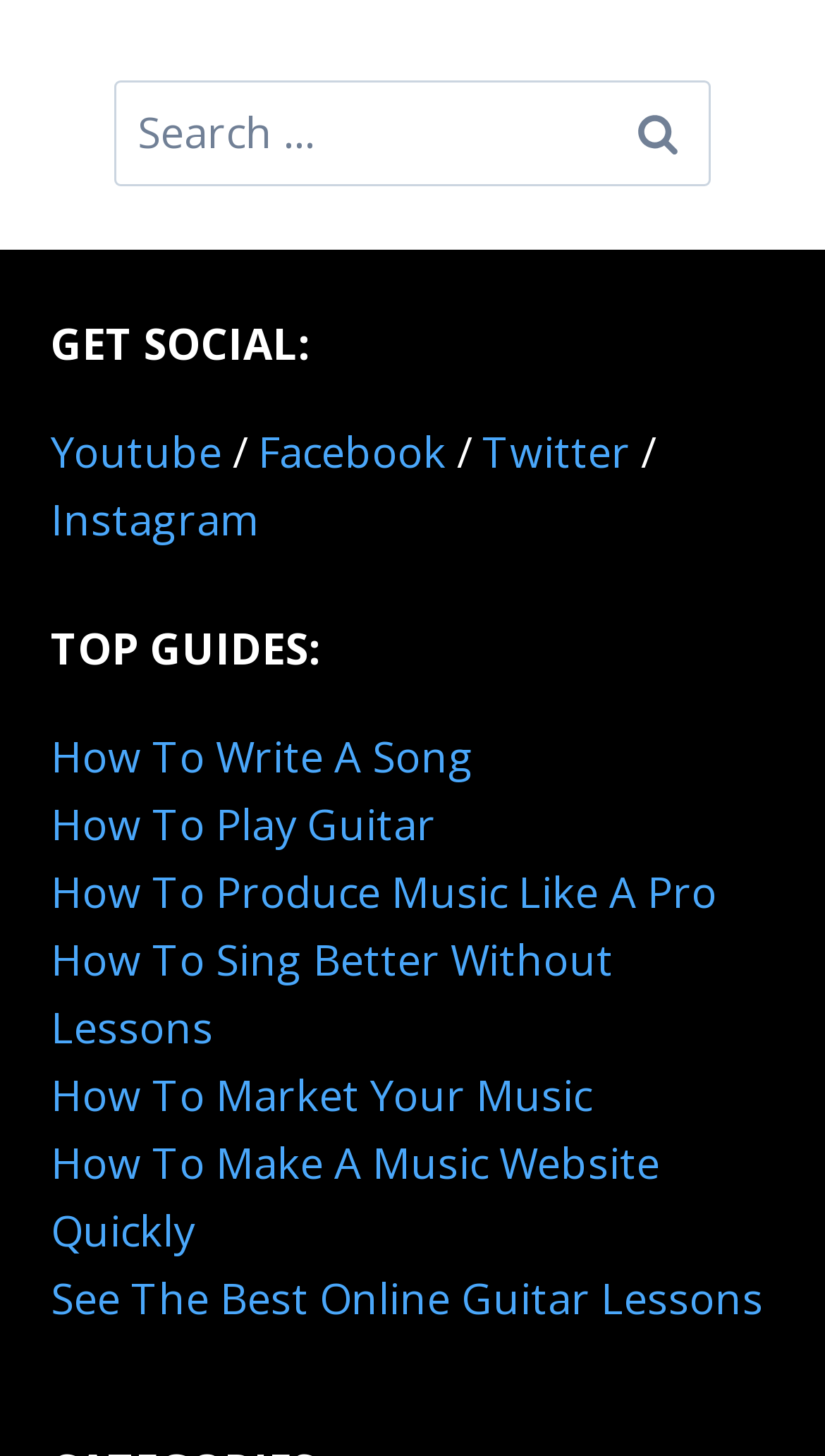How many guides are listed?
Provide a detailed answer to the question using information from the image.

I counted the number of guides listed in the section labeled 'TOP GUIDES:' and found seven guides.